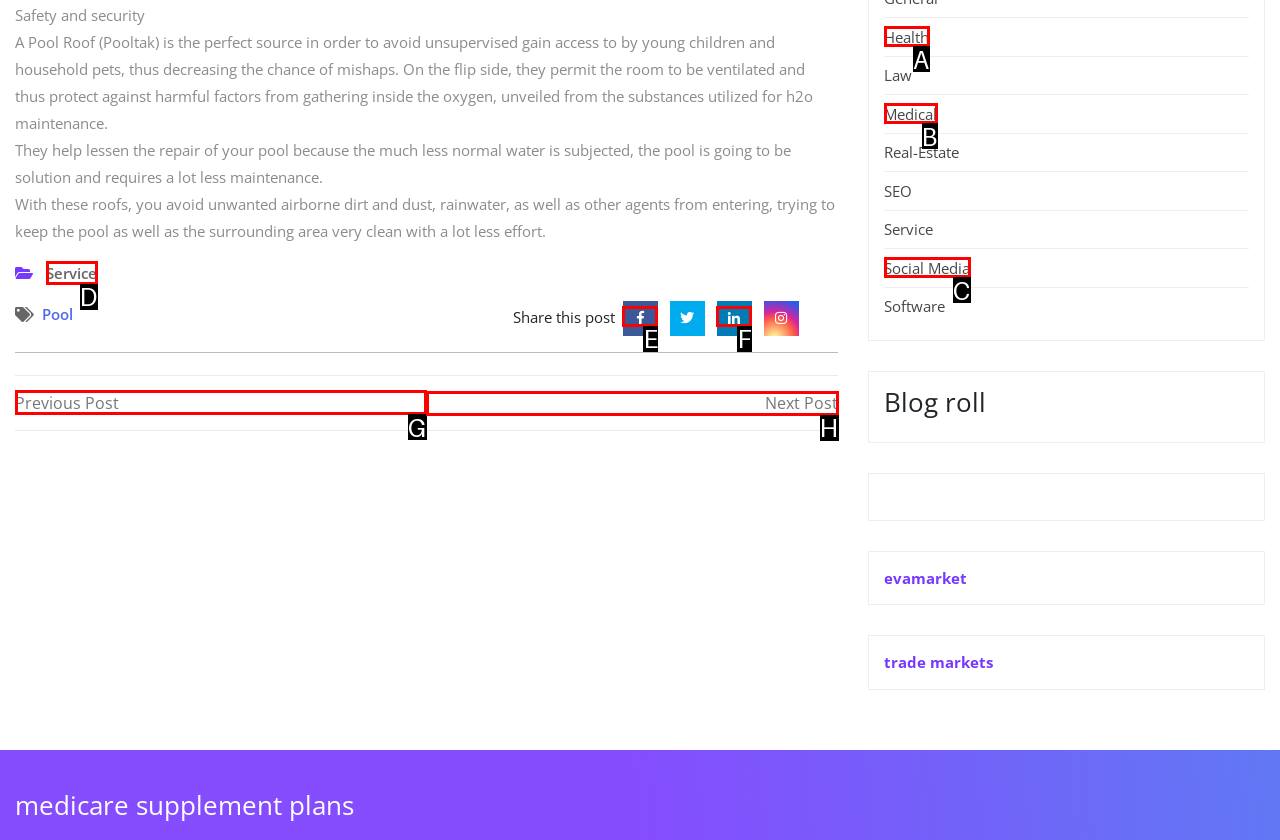Determine which element should be clicked for this task: Go to Previous Post
Answer with the letter of the selected option.

G